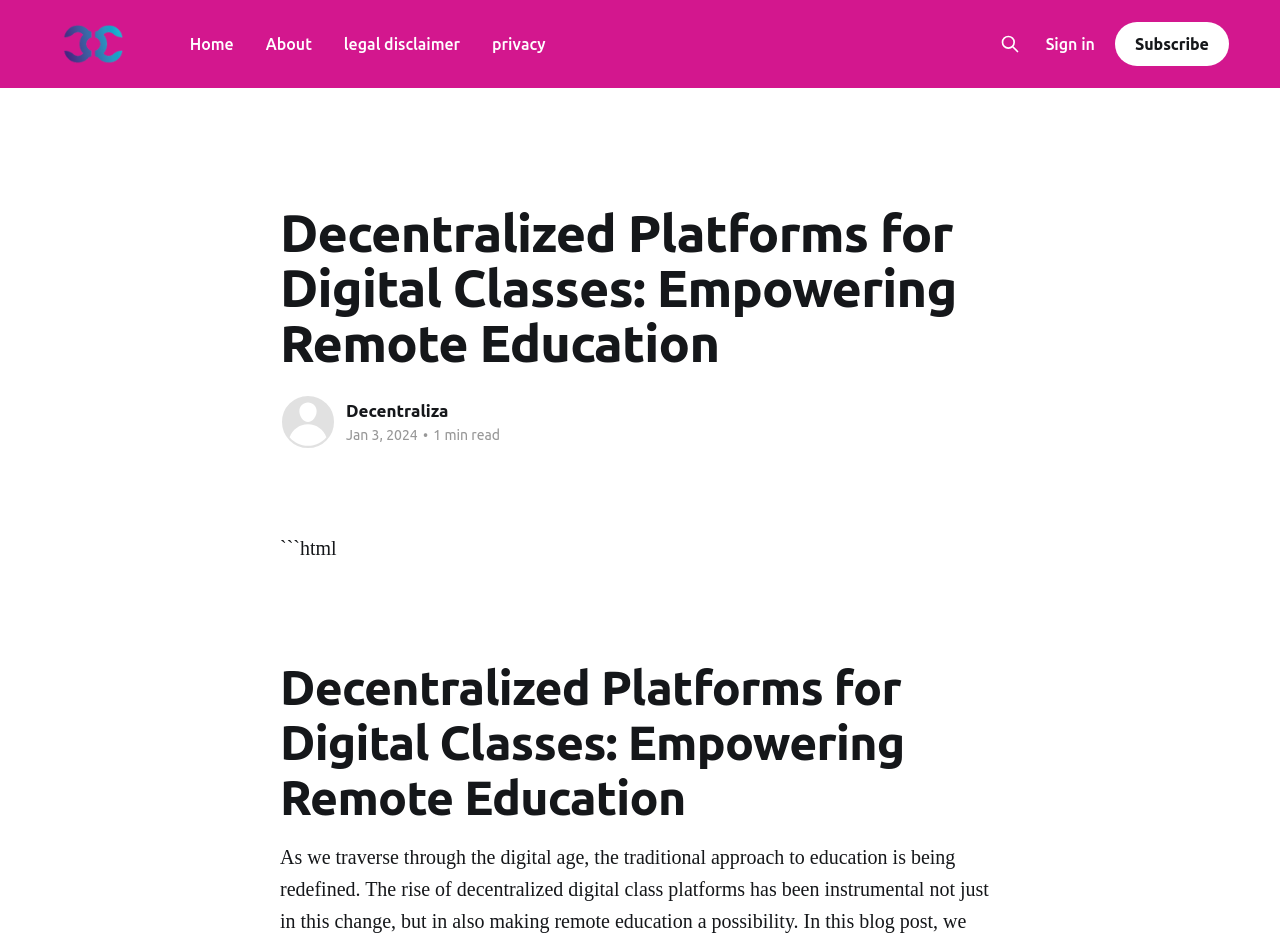Locate the bounding box coordinates of the segment that needs to be clicked to meet this instruction: "Click on the Decentraliza link".

[0.04, 0.026, 0.104, 0.069]